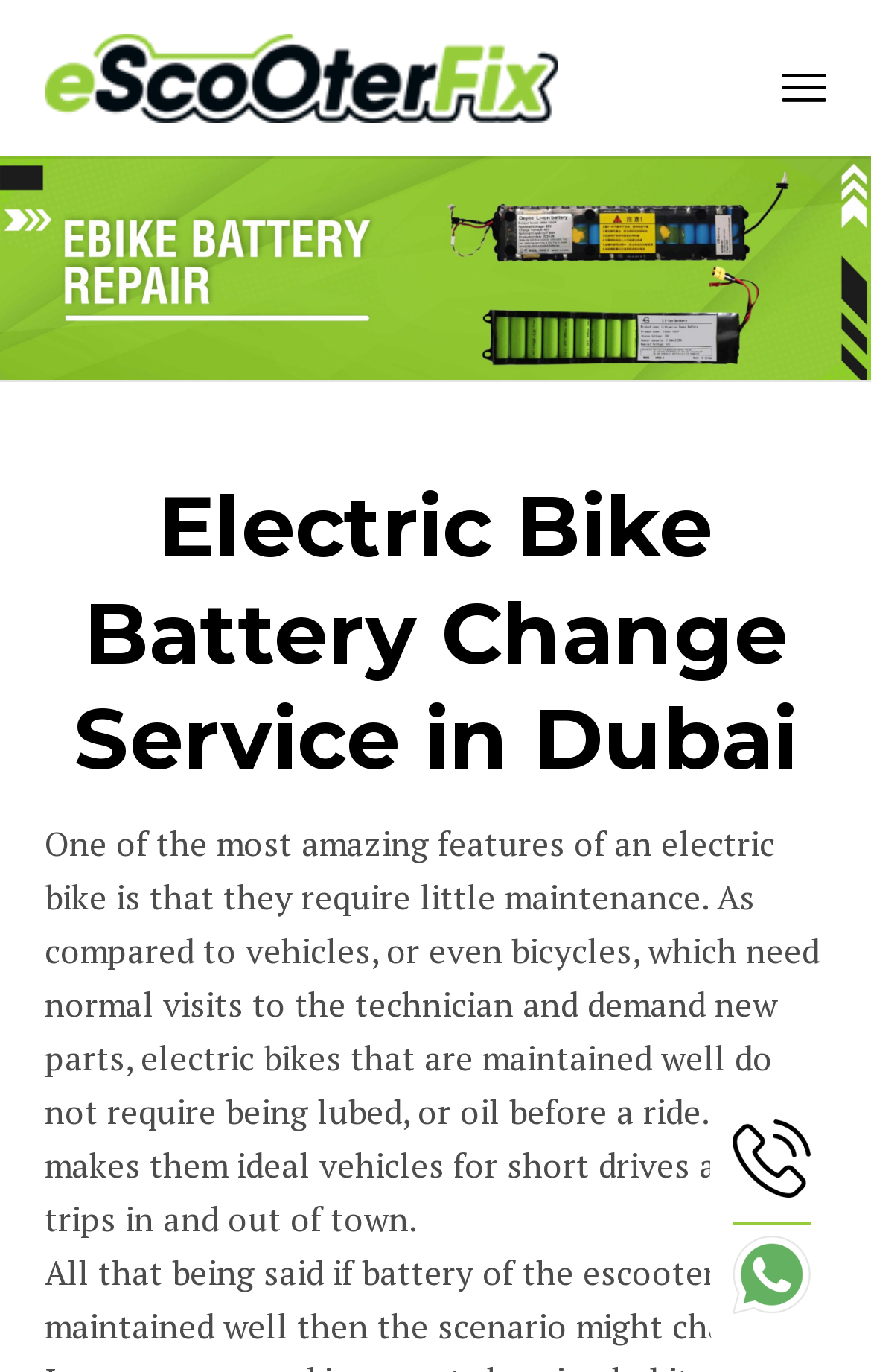Based on the element description title="eScooterFix Service Dubai", identify the bounding box of the UI element in the given webpage screenshot. The coordinates should be in the format (top-left x, top-left y, bottom-right x, bottom-right y) and must be between 0 and 1.

[0.051, 0.024, 0.641, 0.09]